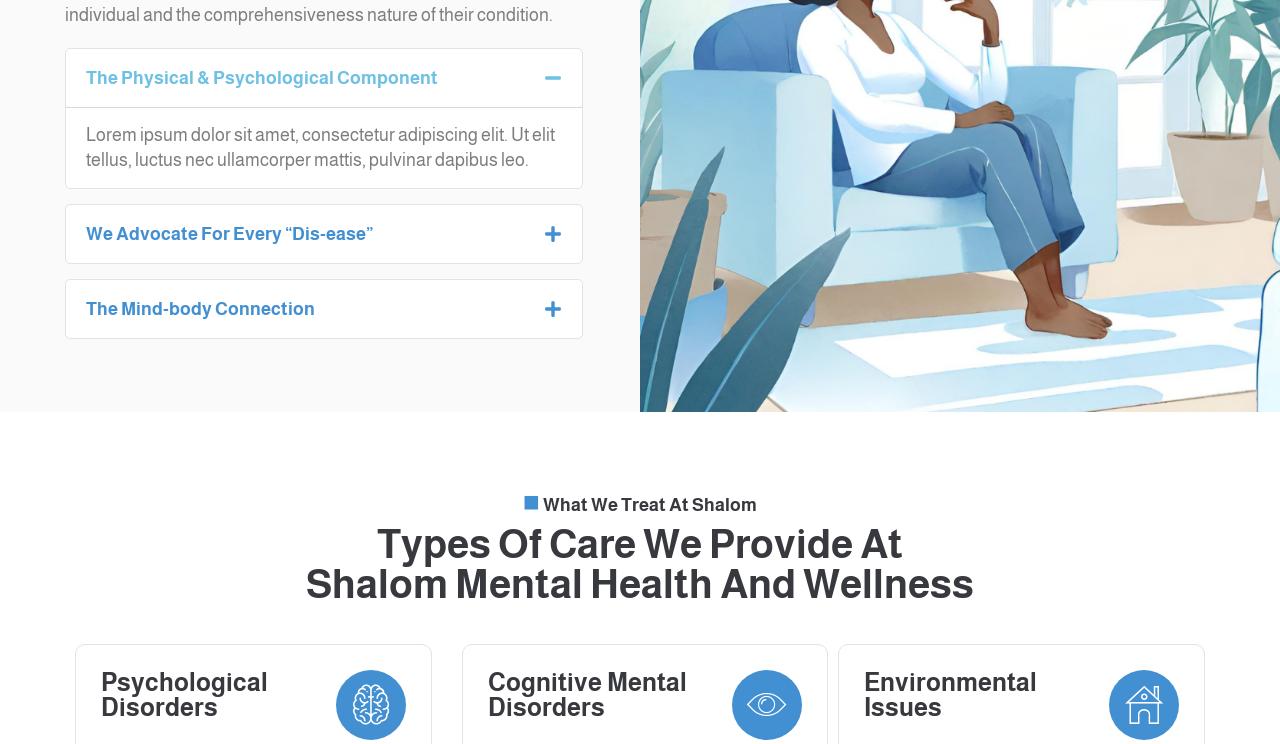What is the last type of care listed?
Please answer using one word or phrase, based on the screenshot.

Environmental Issues